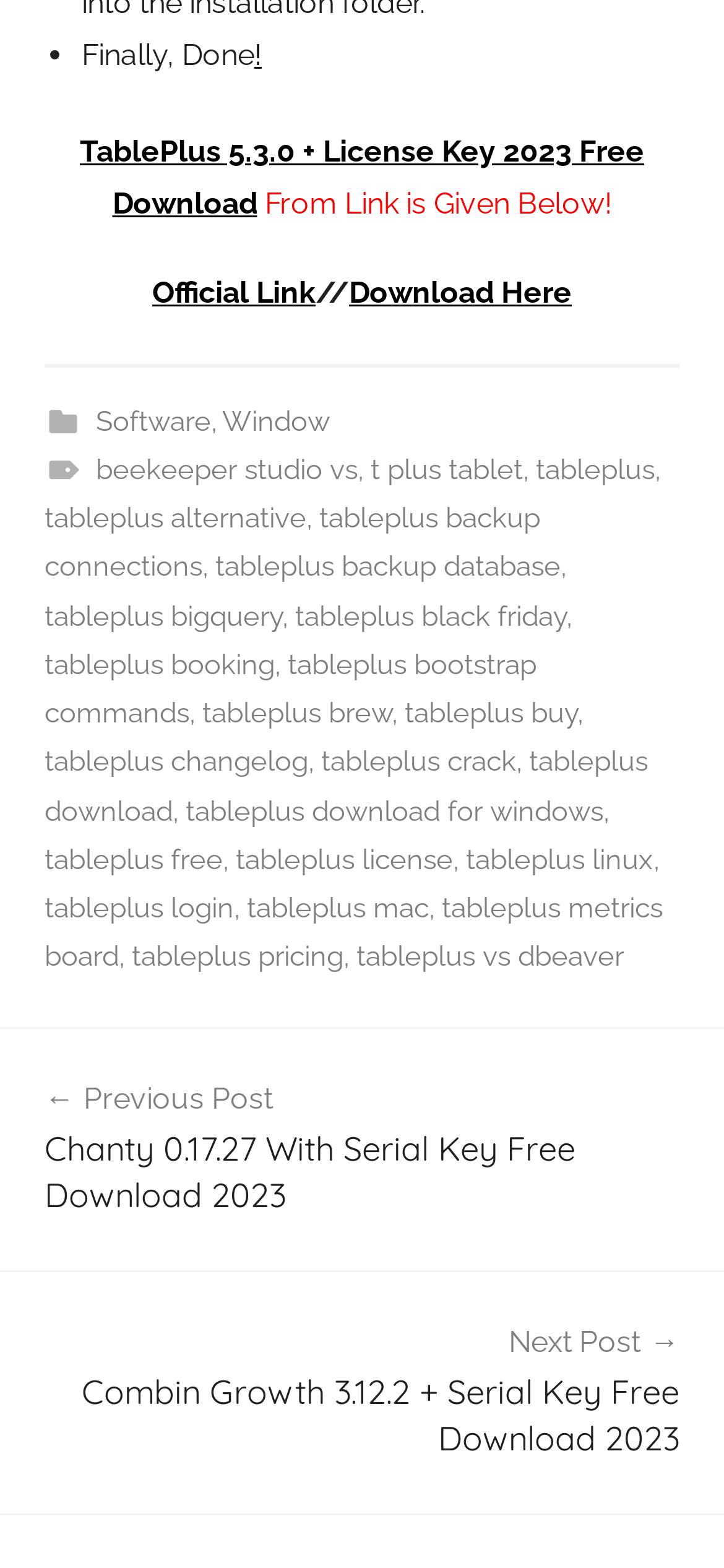Please determine the bounding box coordinates of the element to click on in order to accomplish the following task: "Click on the 'tableplus' link in the footer". Ensure the coordinates are four float numbers ranging from 0 to 1, i.e., [left, top, right, bottom].

[0.74, 0.289, 0.904, 0.31]